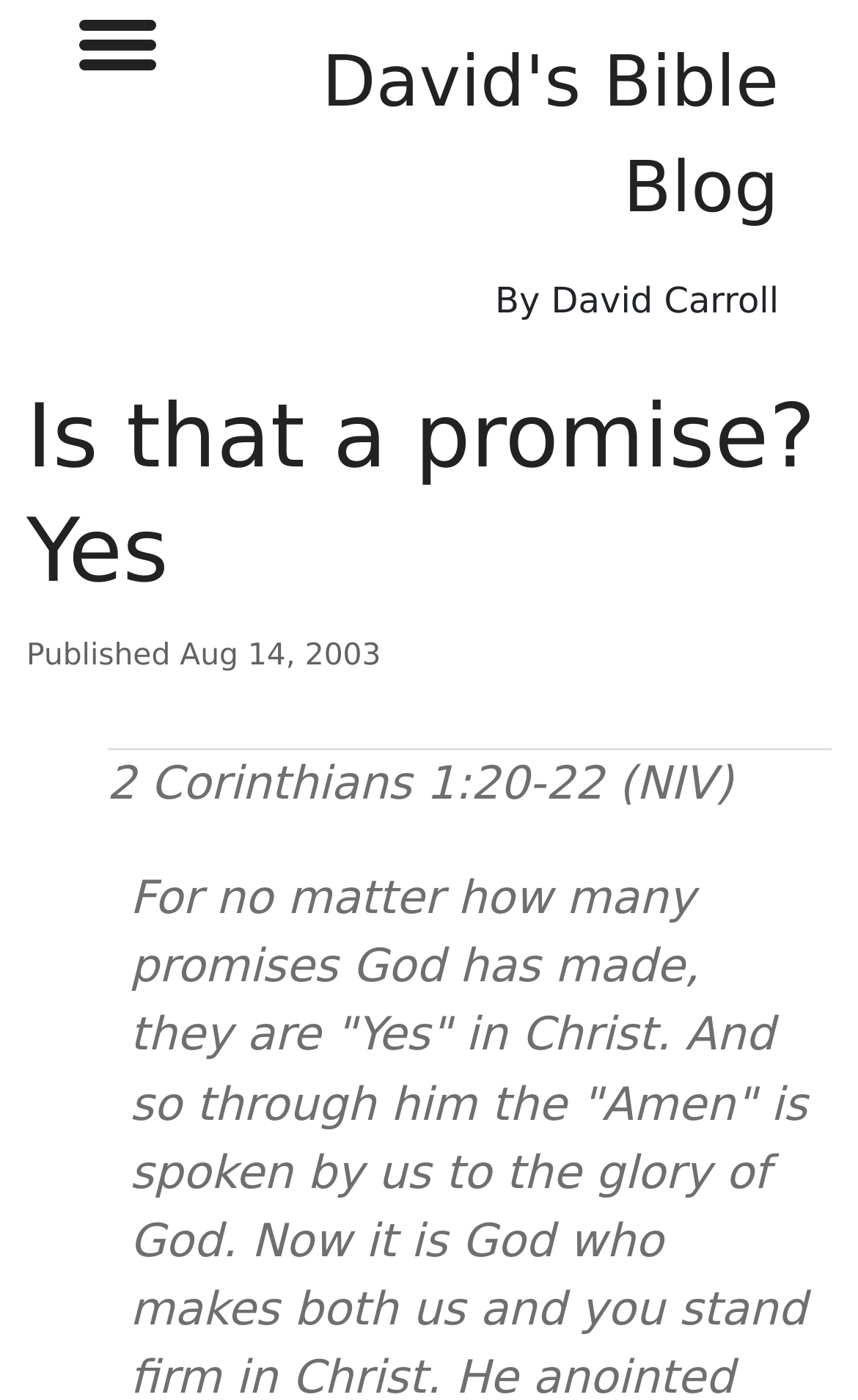Using the format (top-left x, top-left y, bottom-right x, bottom-right y), and given the element description, identify the bounding box coordinates within the screenshot: David's Bible Blog

[0.375, 0.028, 0.908, 0.163]